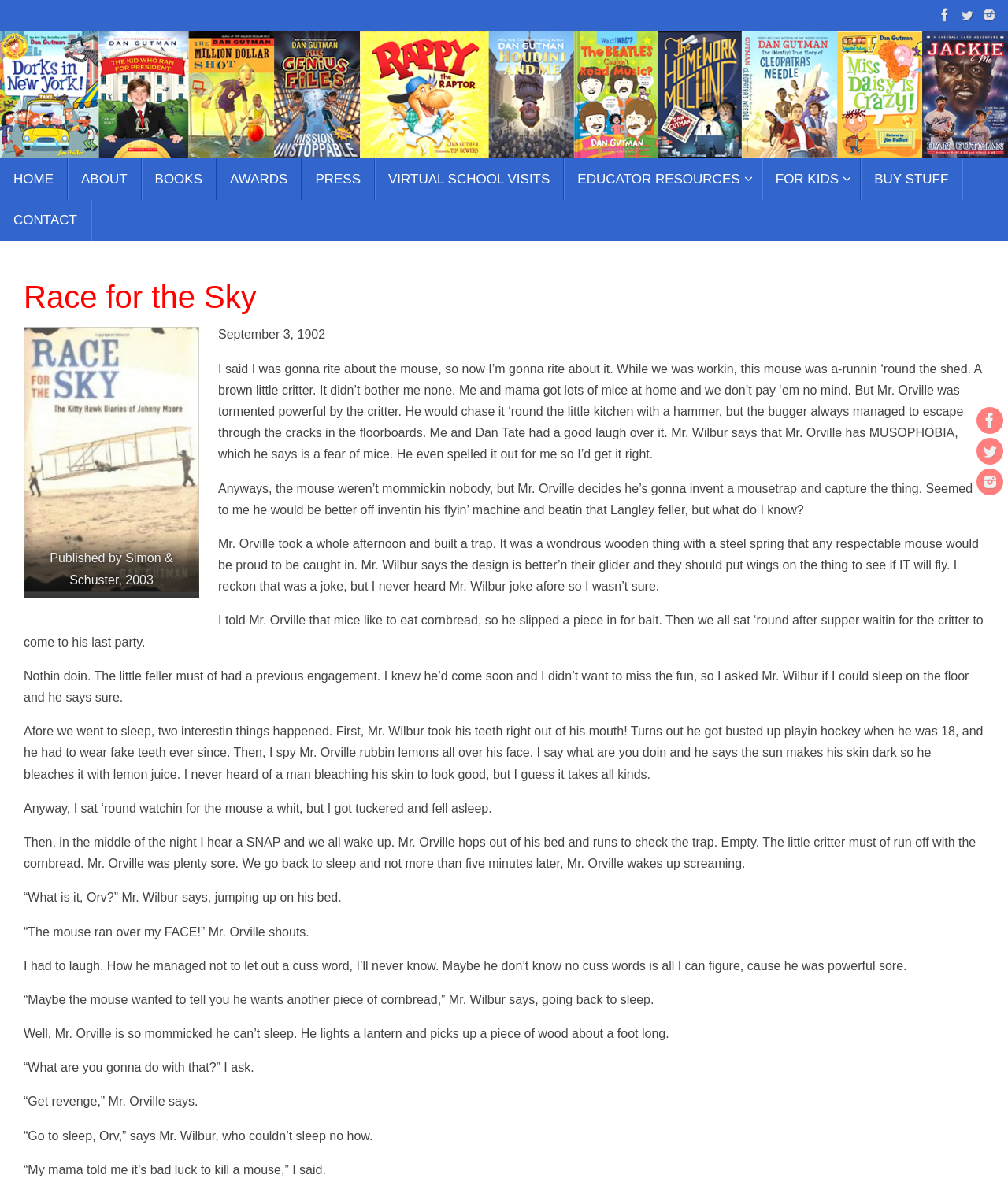How many social media links are at the top of the page?
Based on the image, answer the question with as much detail as possible.

There are three social media links at the top of the page, which are Facebook, Twitter, and Instagram, each represented by an image and a link.